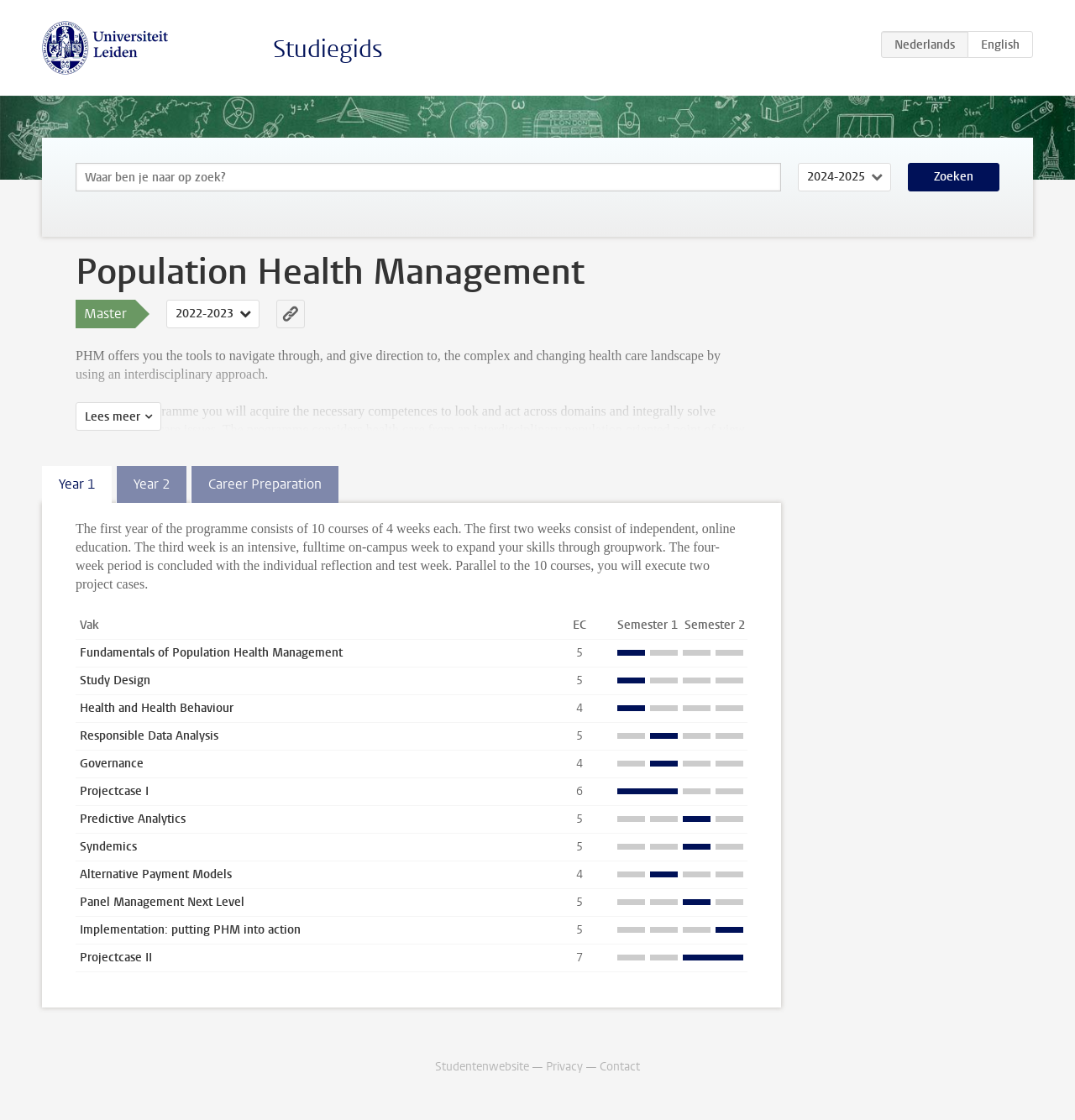From the details in the image, provide a thorough response to the question: What is the title of the master's program?

The title of the master's program can be found in the heading of the webpage, which reads 'Population Health Management'.